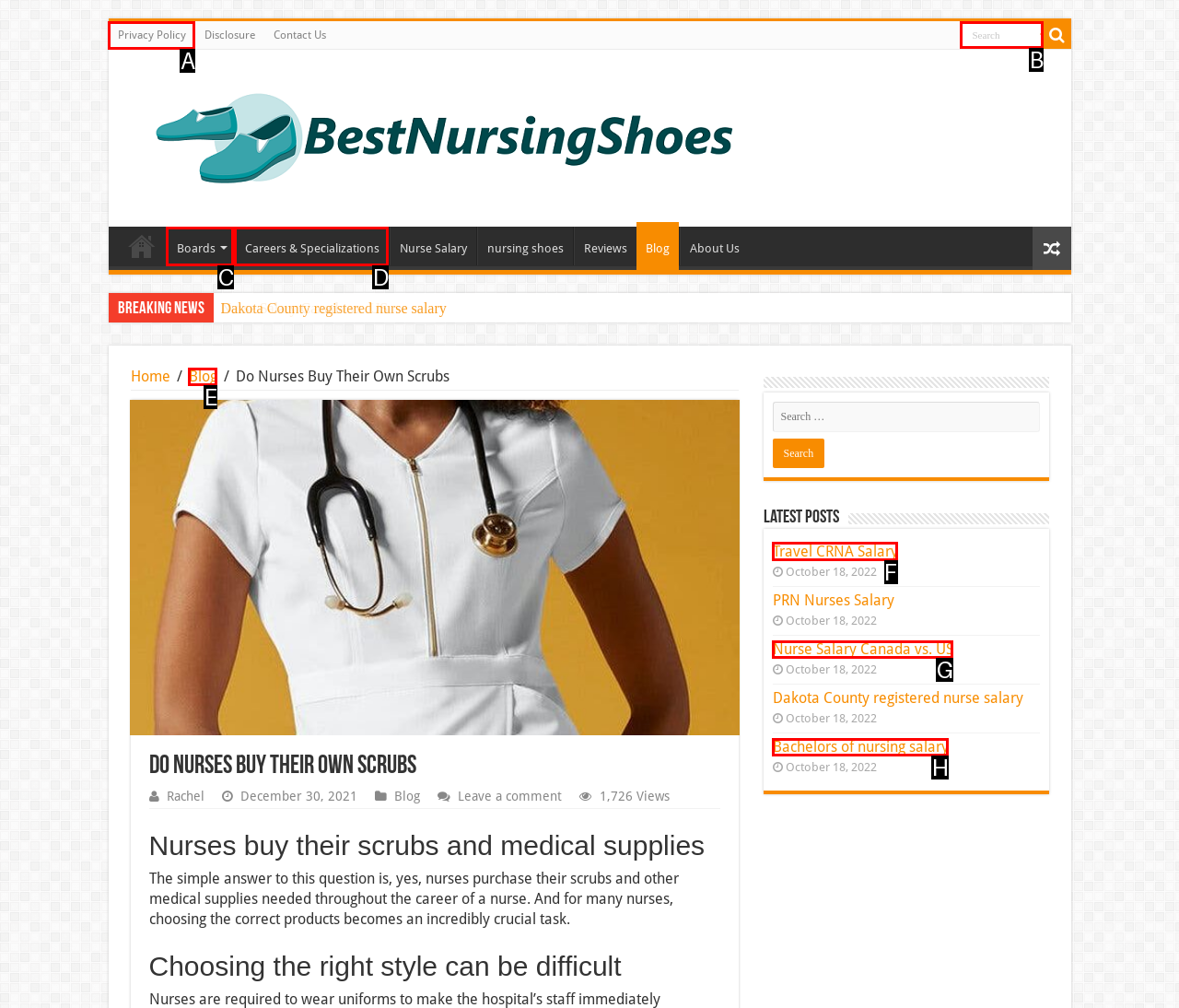Select the HTML element that needs to be clicked to perform the task: View the latest post 'Travel CRNA Salary'. Reply with the letter of the chosen option.

F